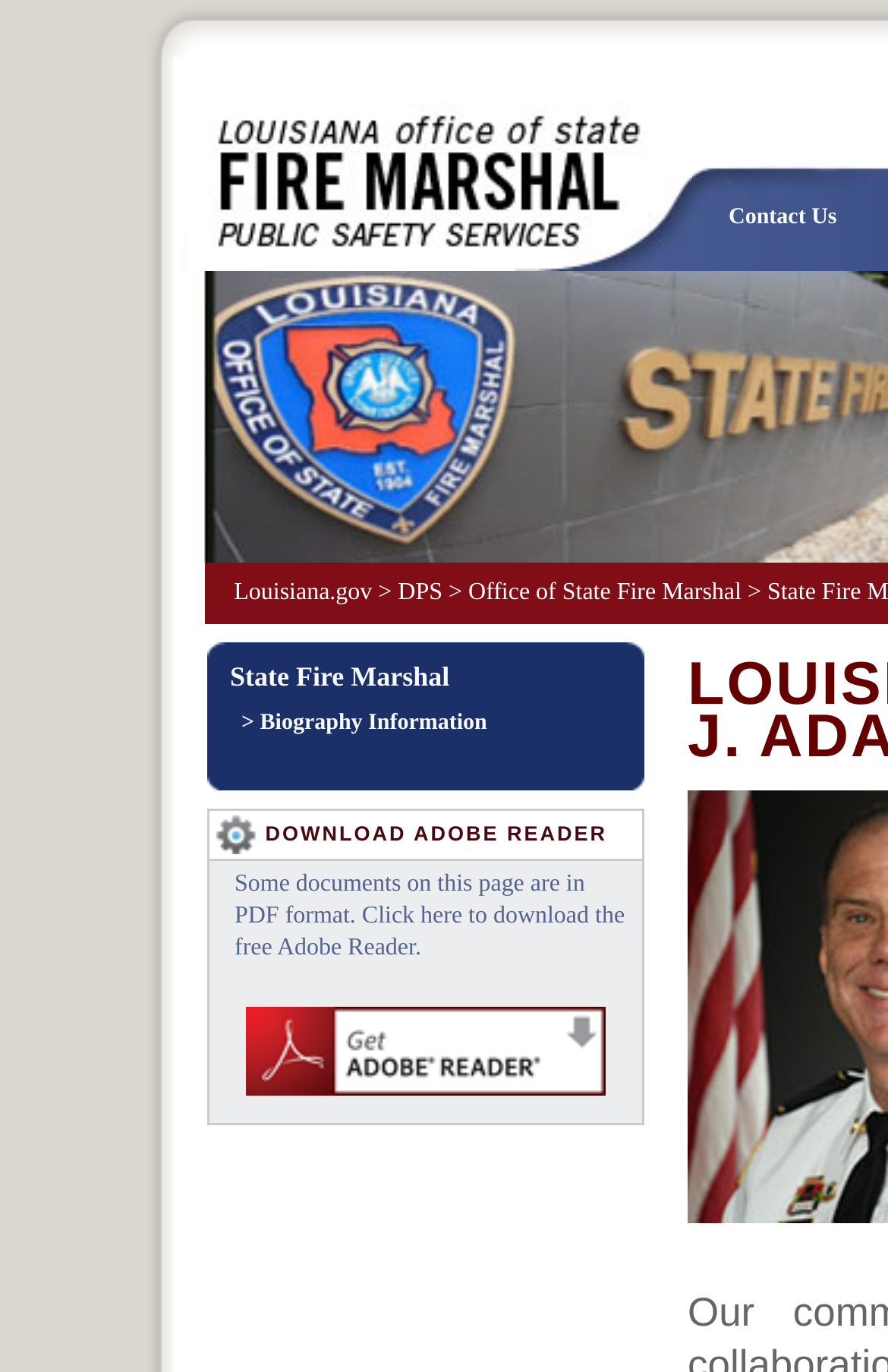Provide the bounding box coordinates of the HTML element this sentence describes: "Louisiana.gov". The bounding box coordinates consist of four float numbers between 0 and 1, i.e., [left, top, right, bottom].

[0.264, 0.423, 0.419, 0.442]